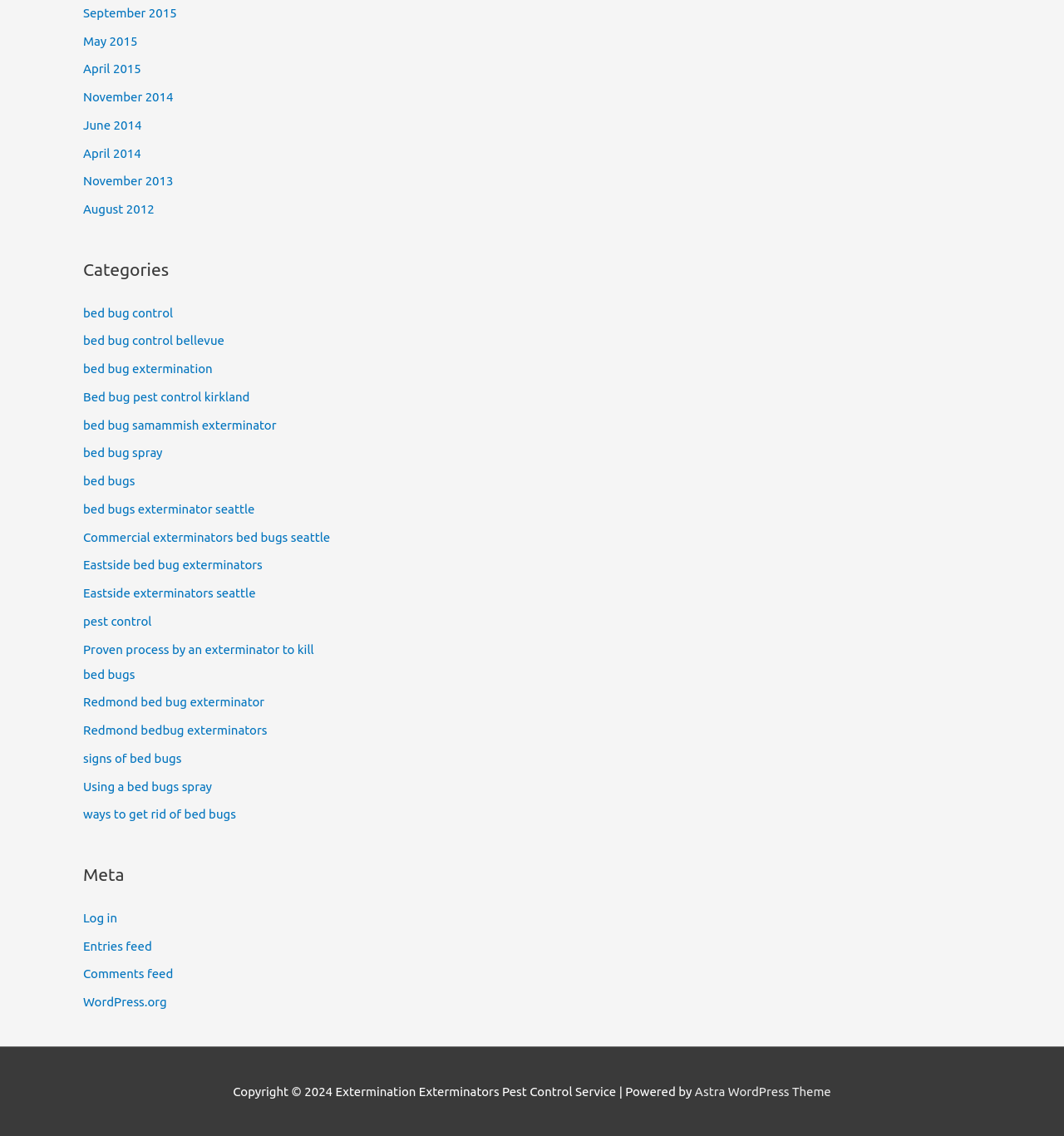What is the year of the copyright?
Refer to the screenshot and deliver a thorough answer to the question presented.

The StaticText 'Copyright © 2024' indicates that the website's copyright is for the year 2024.